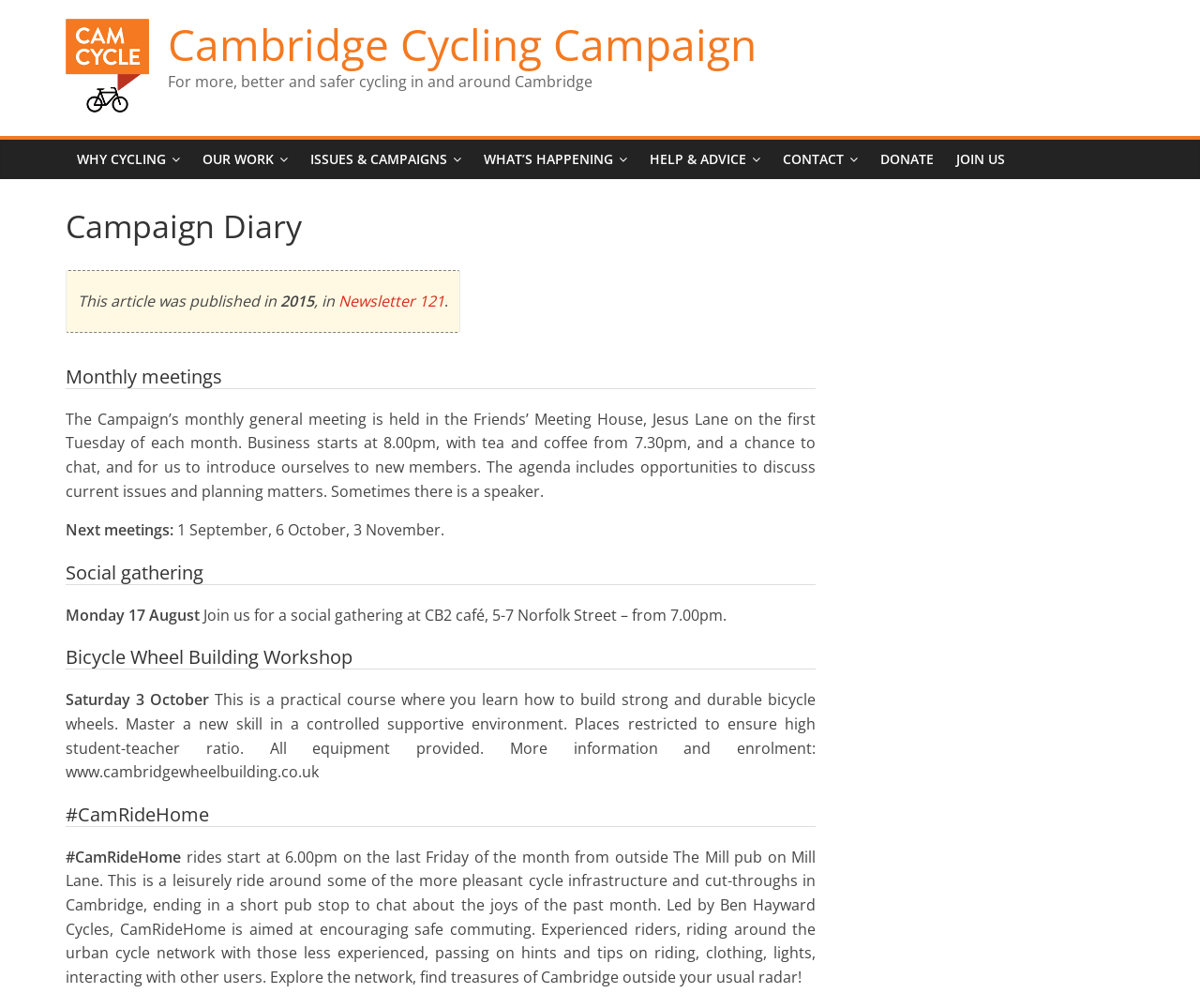Describe the webpage meticulously, covering all significant aspects.

The webpage is about the Cambridge Cycling Campaign, a organization that promotes cycling in and around Cambridge. At the top left, there is a link to the campaign's homepage, accompanied by an image of the campaign's logo. Next to it, there is a heading that reads "Cambridge Cycling Campaign" and a brief description of the organization's mission.

Below the heading, there are several links to different sections of the website, including "WHY CYCLING", "OUR WORK", "ISSUES & CAMPAIGNS", "WHAT'S HAPPENING", "HELP & ADVICE", "CONTACT", "DONATE", and "JOIN US". These links are arranged horizontally across the page.

Further down, there is a header that reads "Campaign Diary" and a subheading that indicates the article was published in 2015 in Newsletter 121. Below this, there are three headings: "Monthly meetings", "Social gathering", and "Bicycle Wheel Building Workshop". Each heading is followed by a brief description of the event or activity.

The "Monthly meetings" section describes the campaign's regular general meeting, which takes place on the first Tuesday of each month at the Friends' Meeting House, Jesus Lane. The meeting starts at 8:00 pm, with tea and coffee available from 7:30 pm.

The "Social gathering" section invites readers to join a social gathering at CB2 café on Monday, 17 August, from 7:00 pm.

The "Bicycle Wheel Building Workshop" section describes a practical course where participants can learn how to build strong and durable bicycle wheels. The course takes place on Saturday, 3 October, and provides all necessary equipment.

Finally, there is a section about "#CamRideHome", a leisurely ride around Cambridge's cycle infrastructure and cut-throughs, which takes place on the last Friday of the month. The ride starts at 6:00 pm outside The Mill pub on Mill Lane and ends with a short pub stop to chat about the joys of cycling.